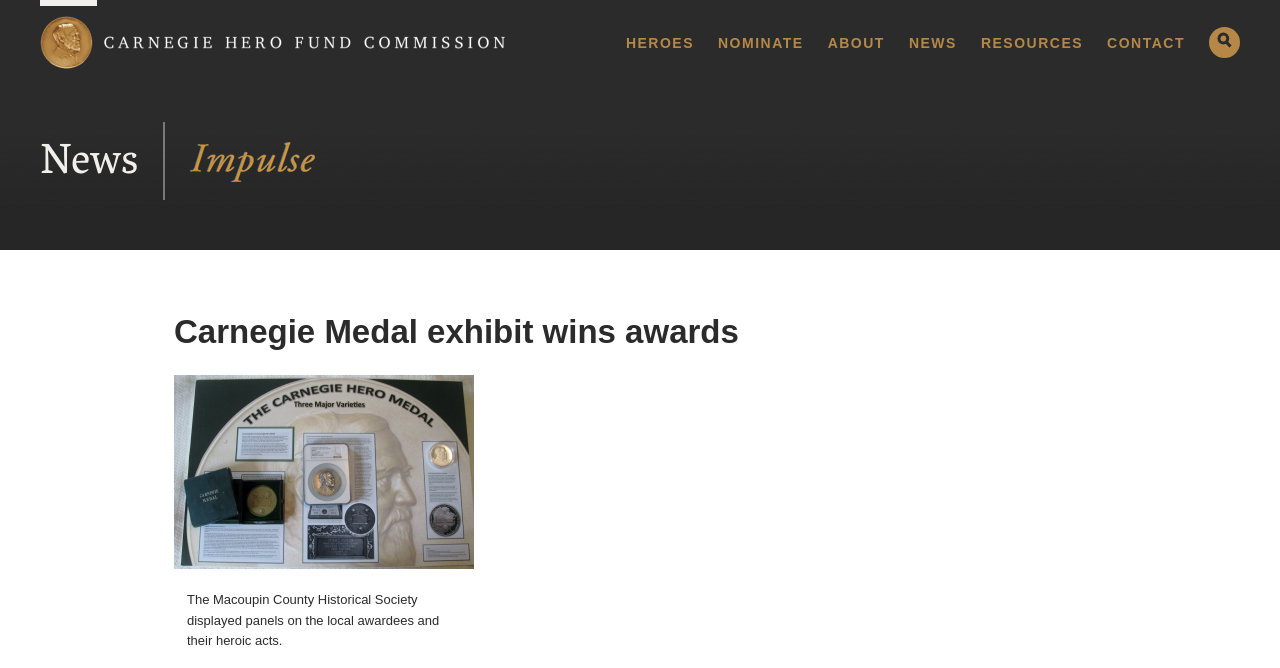Determine the bounding box for the UI element as described: "Carnegie Hero Fund Commission". The coordinates should be represented as four float numbers between 0 and 1, formatted as [left, top, right, bottom].

[0.031, 0.024, 0.395, 0.103]